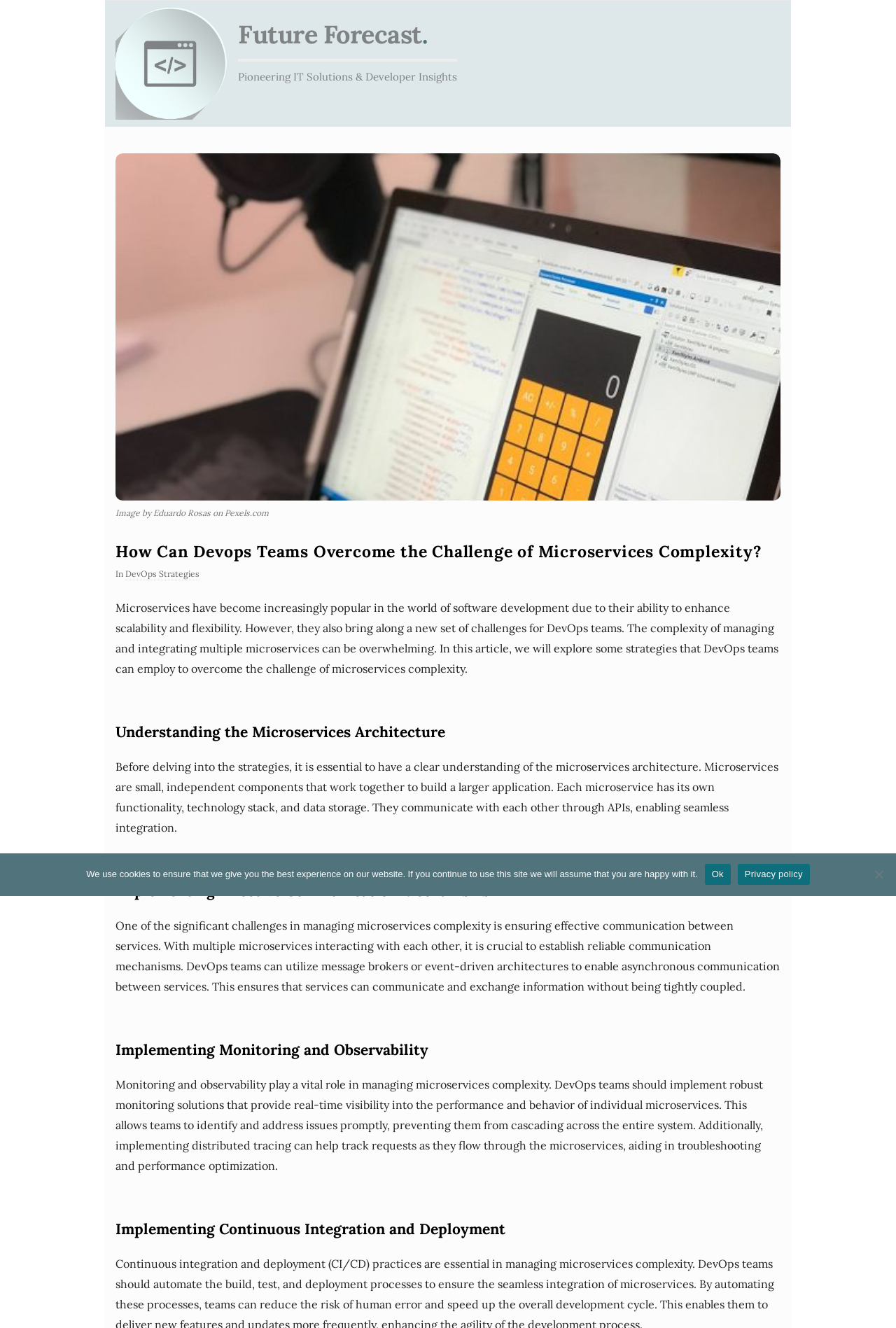Can you give a detailed response to the following question using the information from the image? What is the role of distributed tracing in microservices?

As mentioned in the article, implementing distributed tracing helps track requests as they flow through the microservices, aiding in troubleshooting and performance optimization. This provides real-time visibility into the performance and behavior of individual microservices.